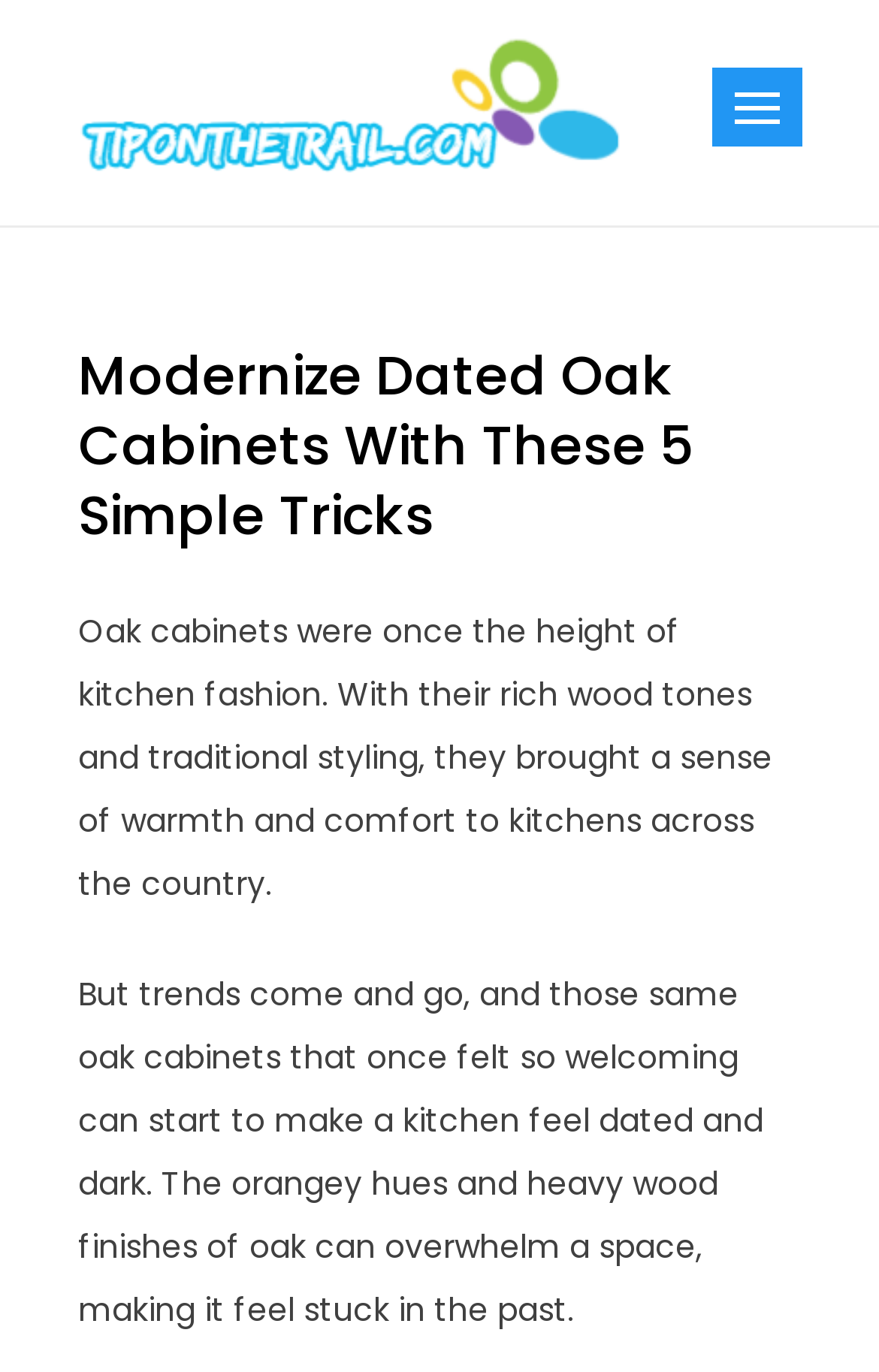Analyze the image and give a detailed response to the question:
What is the sense that oak cabinets brought to kitchens?

I read the text in the StaticText element and found the mention of oak cabinets bringing a sense of warmth and comfort to kitchens, indicating that the sense is warmth and comfort.